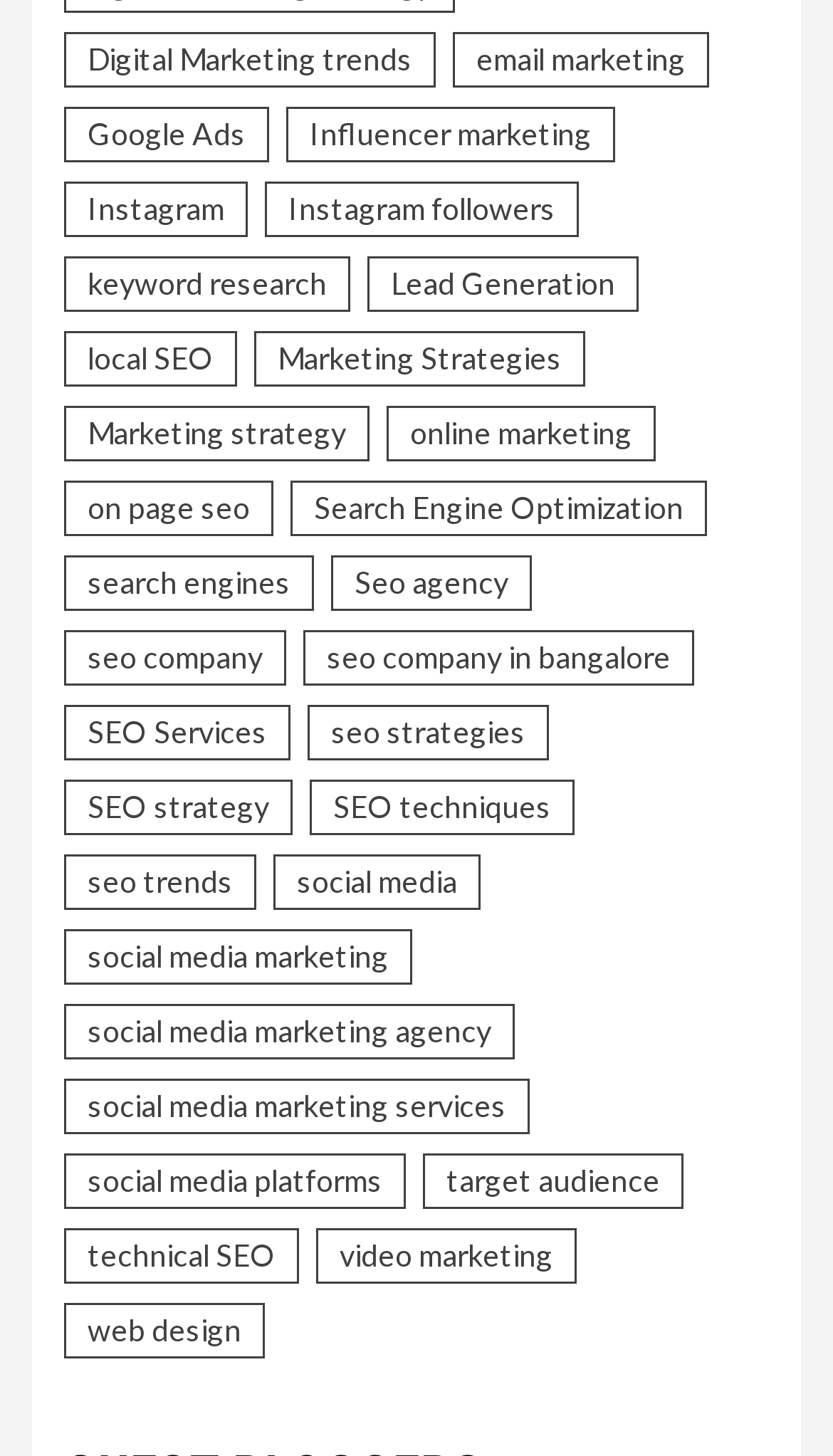Find the bounding box coordinates for the area that should be clicked to accomplish the instruction: "Check out video marketing".

[0.379, 0.843, 0.692, 0.881]